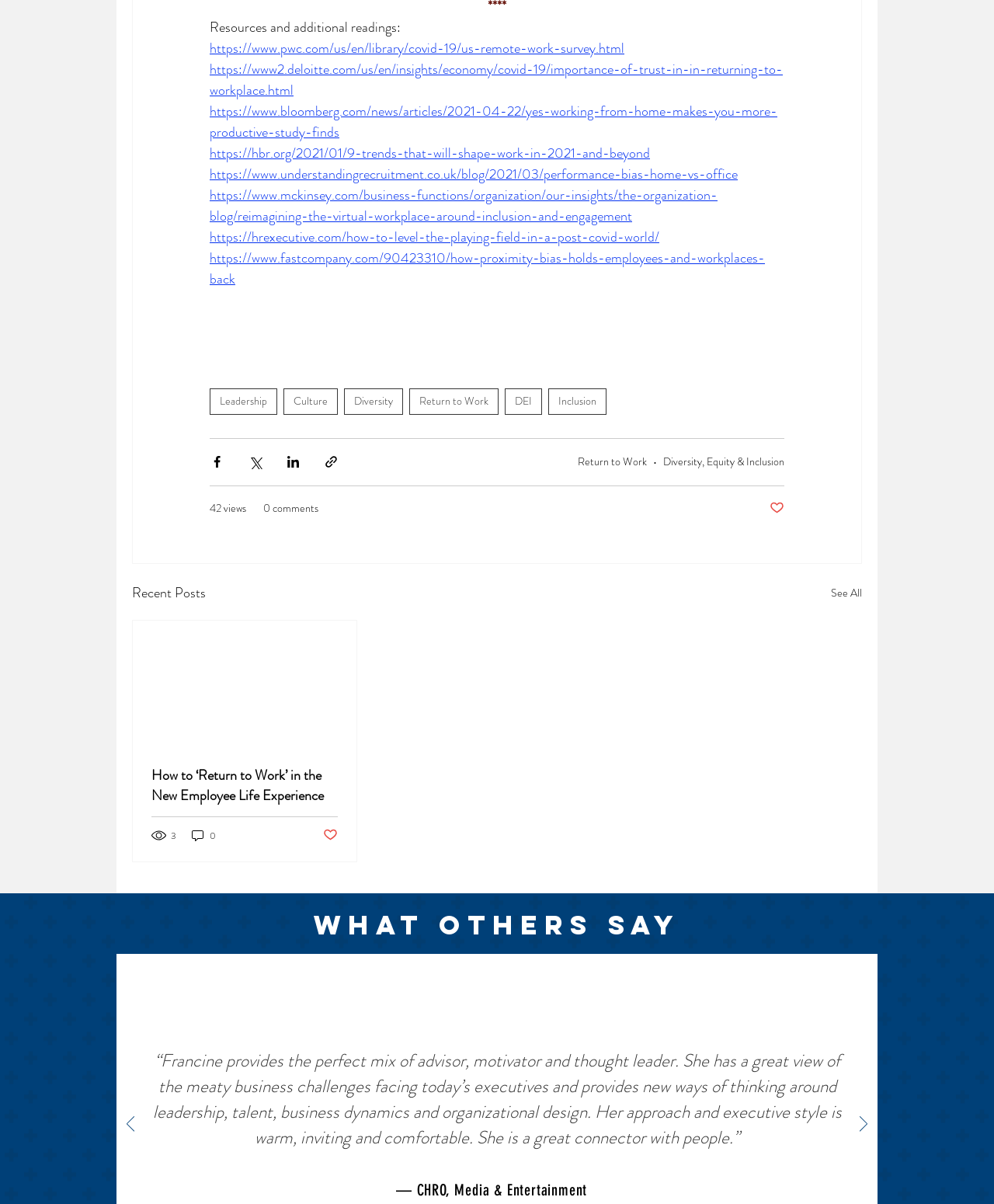How many views does the first article have?
Carefully examine the image and provide a detailed answer to the question.

The number of views for the first article can be found by looking at the text '3 views' below the article title. This text is located near the bottom of the article summary.